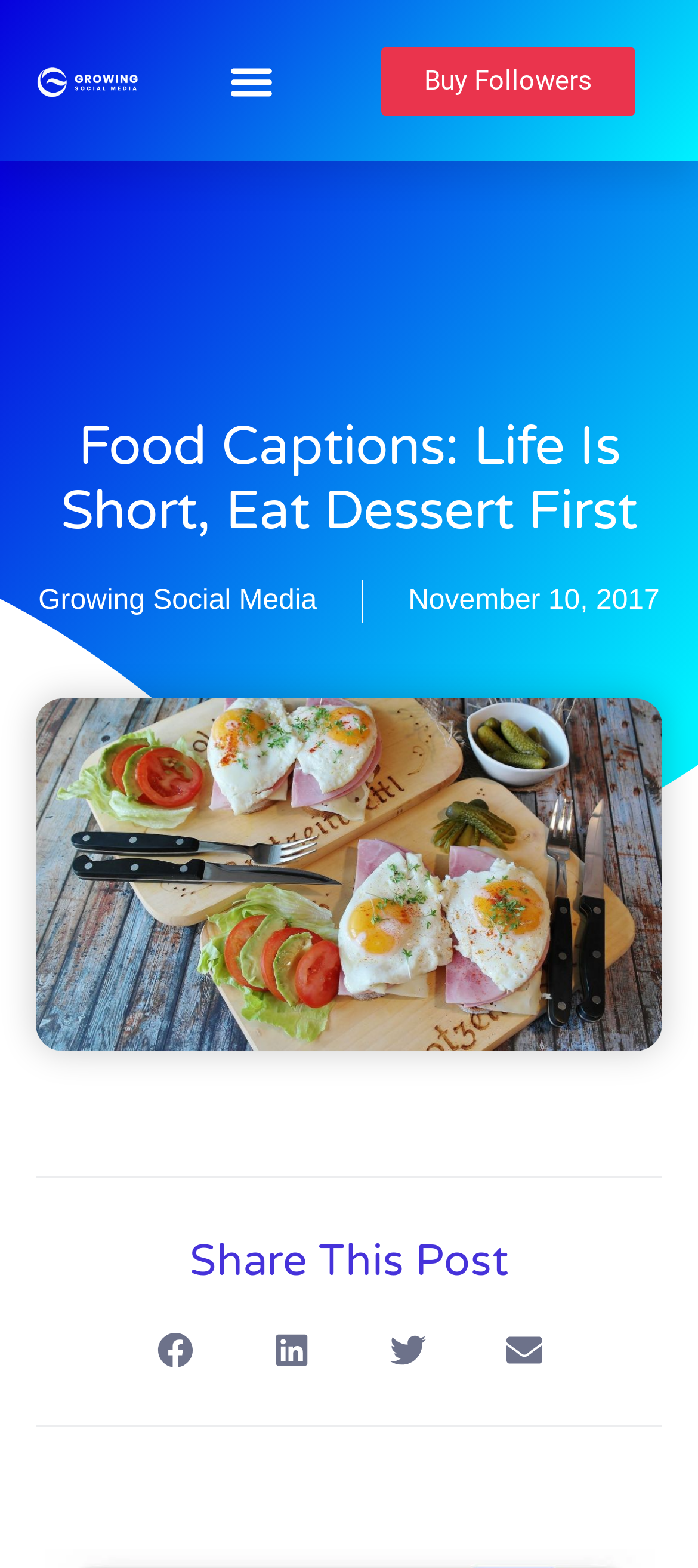Pinpoint the bounding box coordinates of the element that must be clicked to accomplish the following instruction: "Read Disclaimer". The coordinates should be in the format of four float numbers between 0 and 1, i.e., [left, top, right, bottom].

None